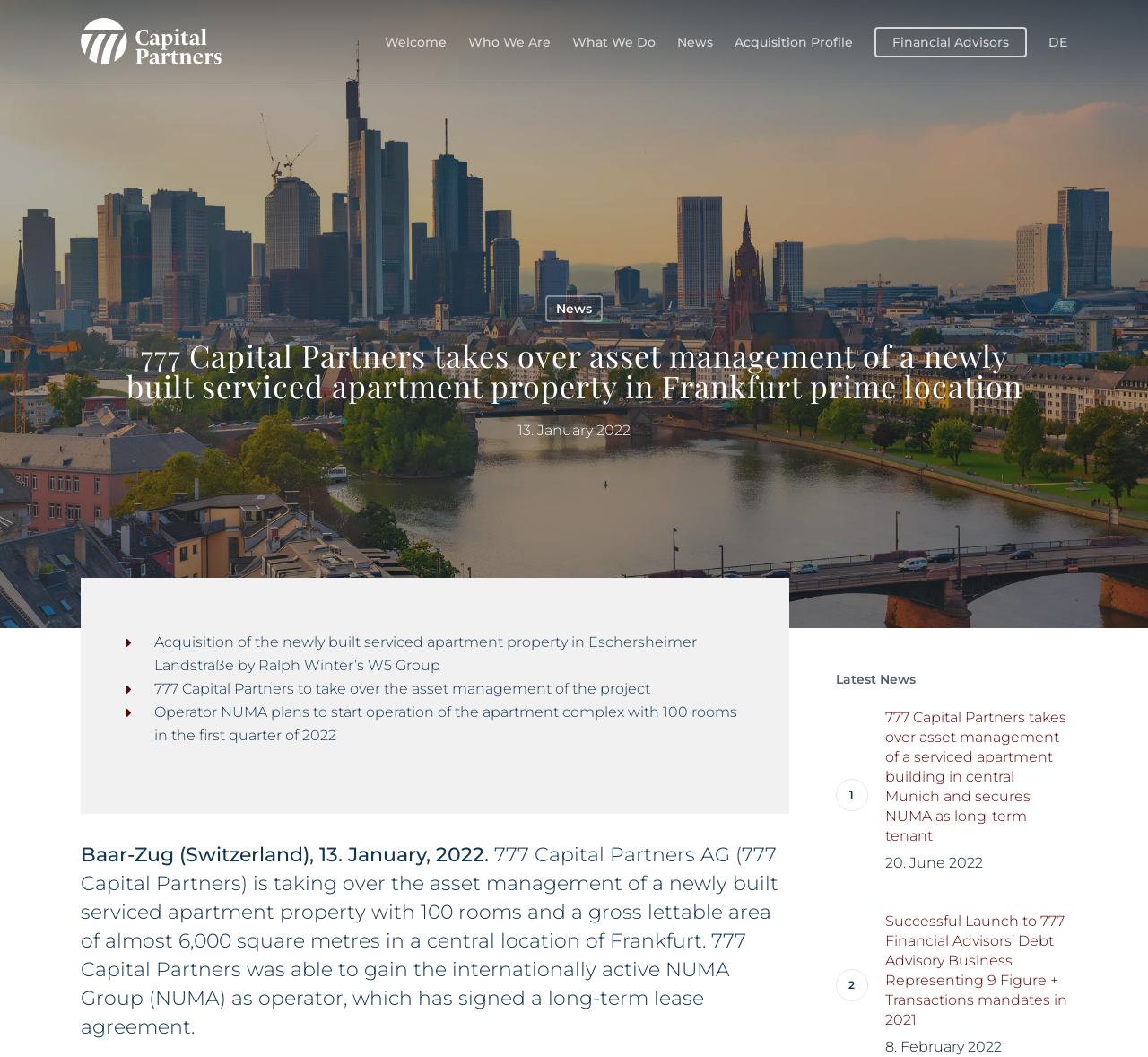Articulate a detailed summary of the webpage's content and design.

The webpage is about 777 Capital Partners AG, a company that provides asset management services. At the top left corner, there is a logo of the company, represented by three identical images. Below the logo, there are several links to different sections of the website, including "Welcome", "Who We Are", "What We Do", "News", "Acquisition Profile", "Financial Advisors", and "DE".

The main content of the webpage is an article about 777 Capital Partners taking over the asset management of a newly built serviced apartment property in Frankfurt. The article's title is prominently displayed at the top center of the page. Below the title, there is a link to the "News" section, and a date "13. January 2022" is displayed.

The article itself is divided into several paragraphs. The first paragraph describes the acquisition of the serviced apartment property by Ralph Winter's W5 Group. The second paragraph explains that 777 Capital Partners will take over the asset management of the project. The third paragraph mentions that the operator, NUMA, plans to start operating the apartment complex with 100 rooms in the first quarter of 2022.

Below the article, there is a section titled "Latest News" with a link to another news article about 777 Capital Partners taking over the asset management of a serviced apartment building in central Munich.